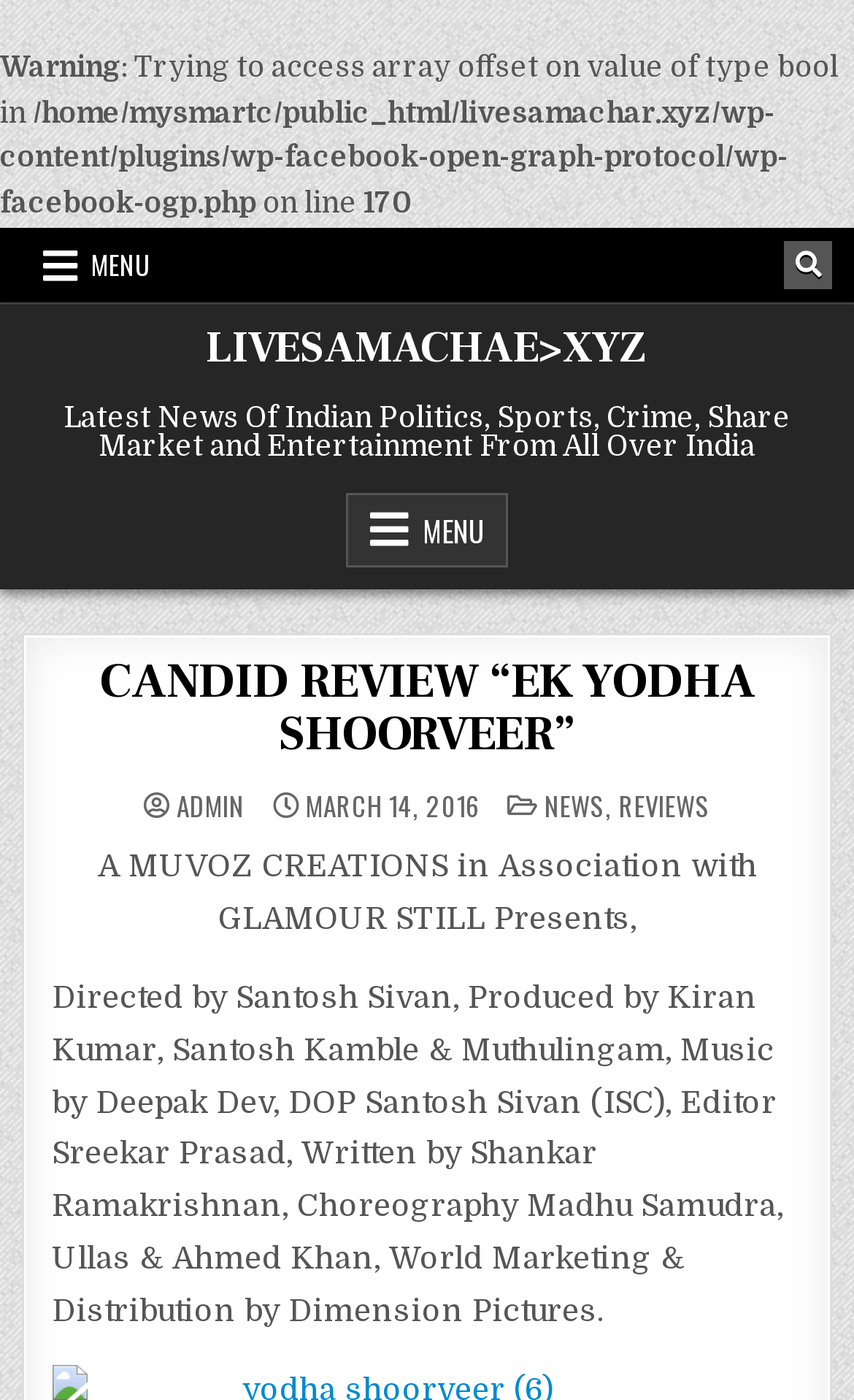Can you show the bounding box coordinates of the region to click on to complete the task described in the instruction: "Go to LIVESAMACHAE>XYZ"?

[0.241, 0.228, 0.759, 0.269]